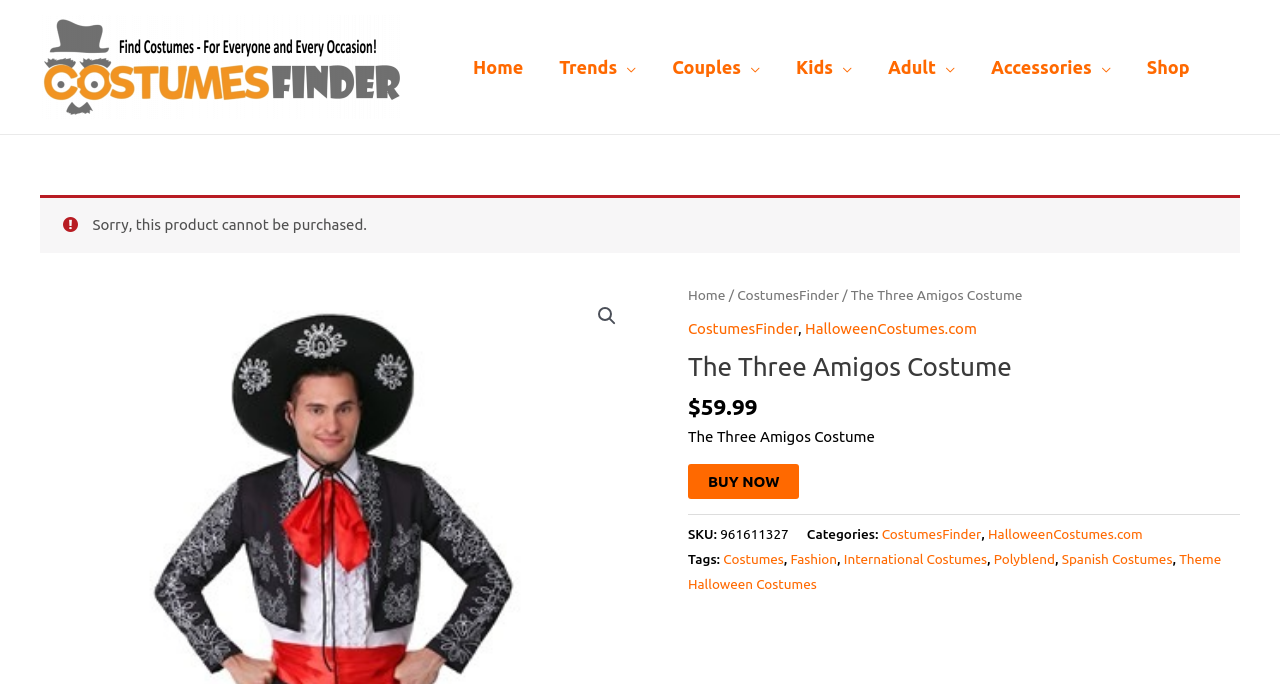What is the theme of The Three Amigos Costume?
Answer the question with a detailed and thorough explanation.

I found the theme of The Three Amigos Costume by looking at the product information section, where I saw the theme listed as 'Theme Halloween Costumes'.